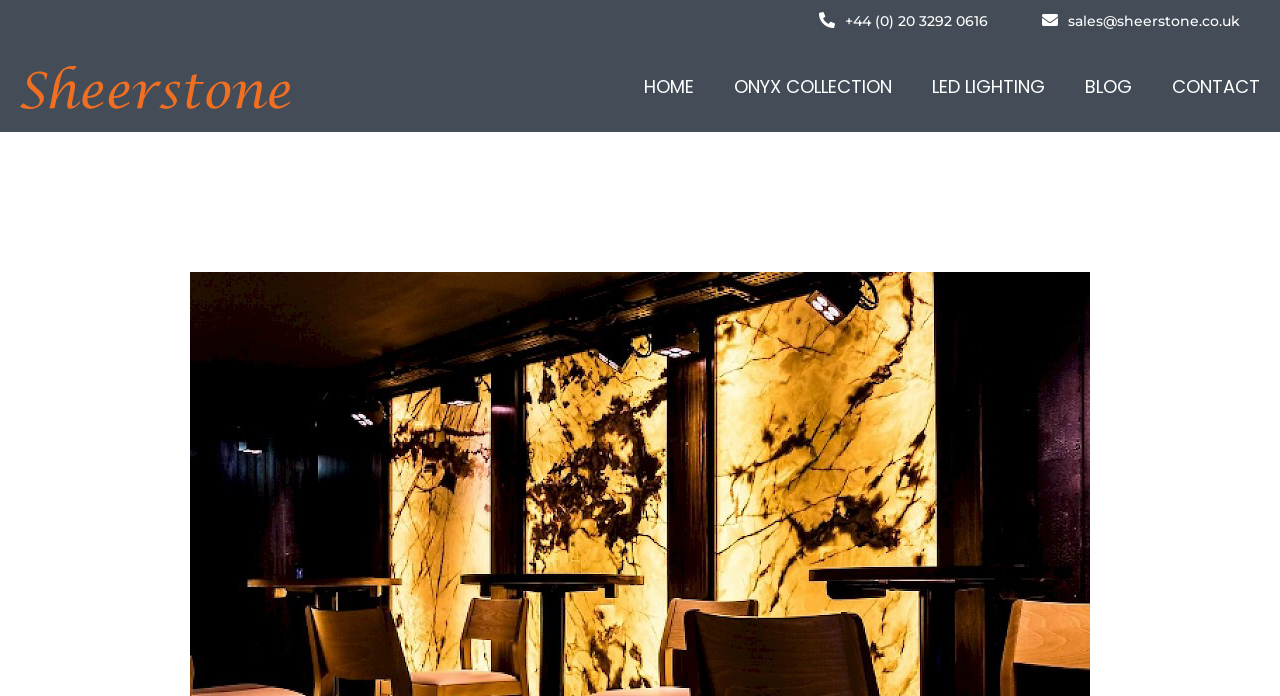Using the element description: "+44 (0) 20 3292 0616", determine the bounding box coordinates for the specified UI element. The coordinates should be four float numbers between 0 and 1, [left, top, right, bottom].

[0.637, 0.014, 0.772, 0.047]